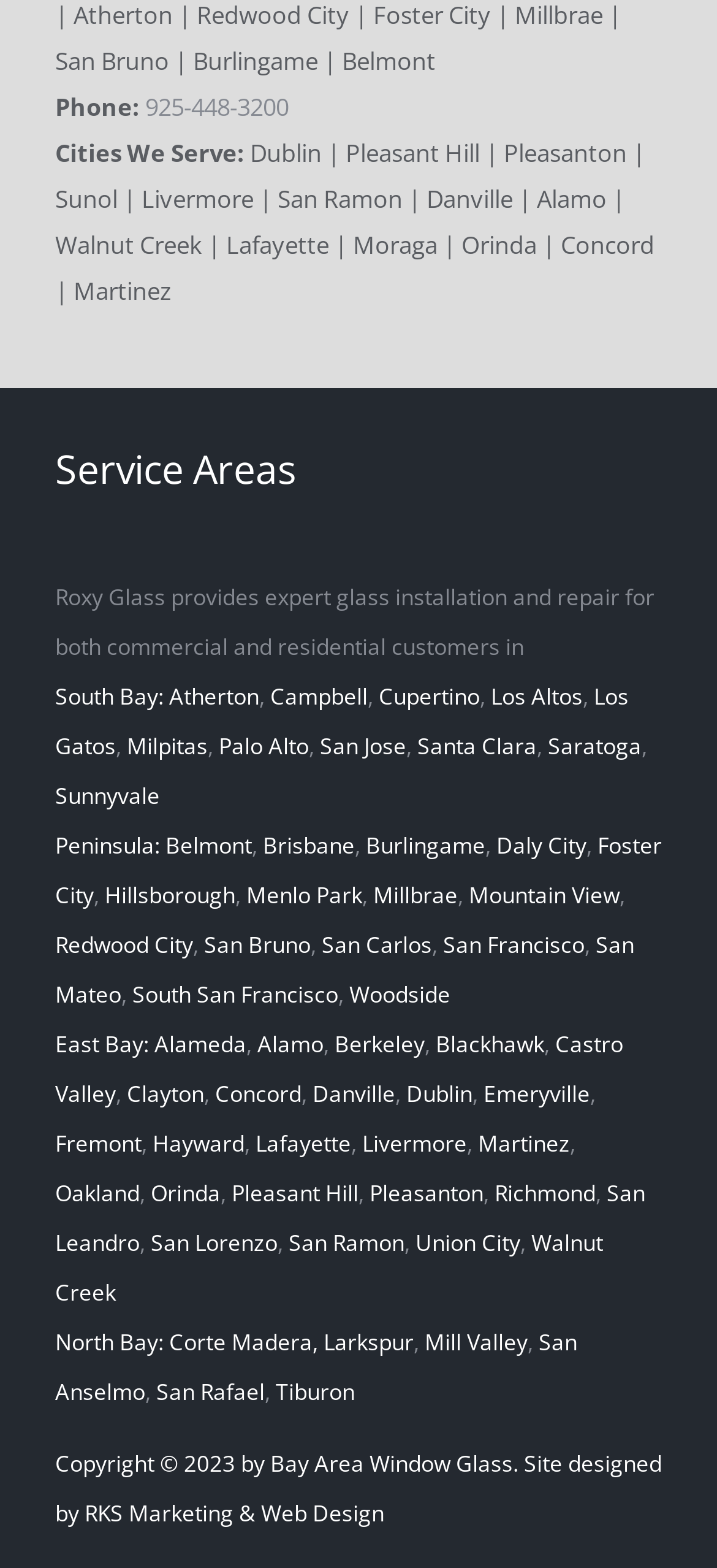What is the phone number of Roxy Glass?
Based on the screenshot, answer the question with a single word or phrase.

925-448-3200